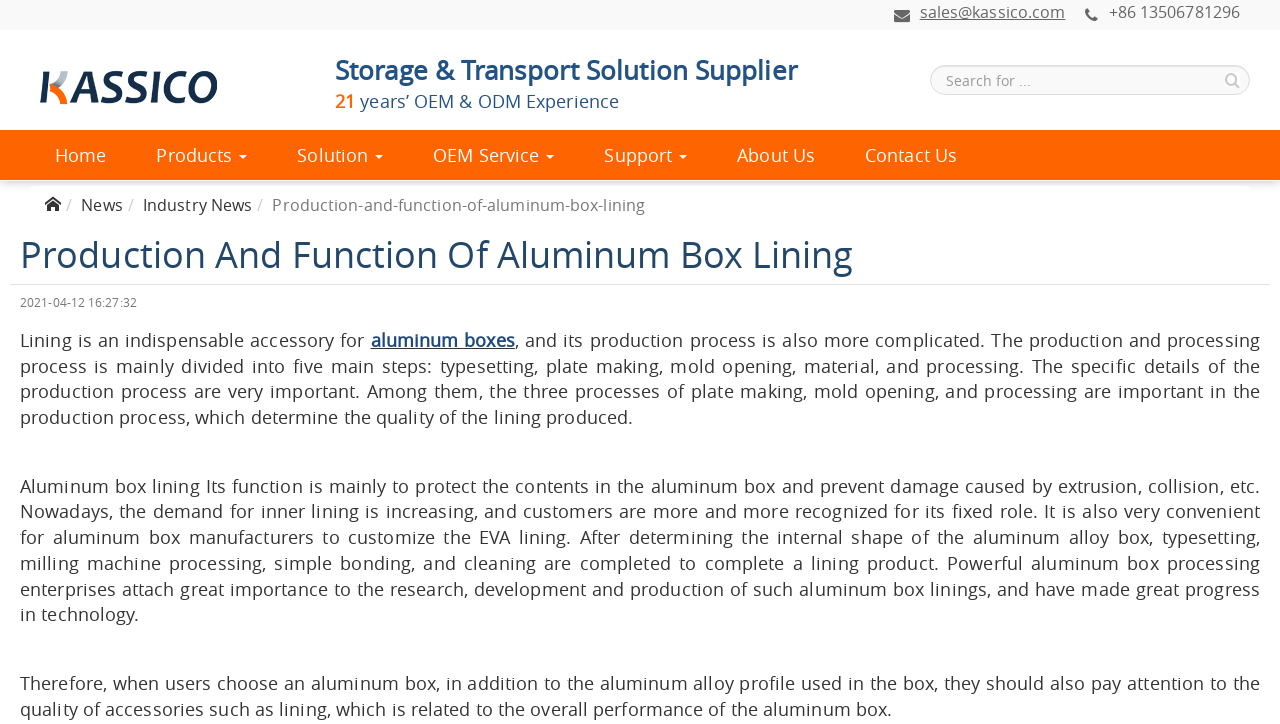Using the element description: "Cookie Policy", determine the bounding box coordinates for the specified UI element. The coordinates should be four float numbers between 0 and 1, [left, top, right, bottom].

None